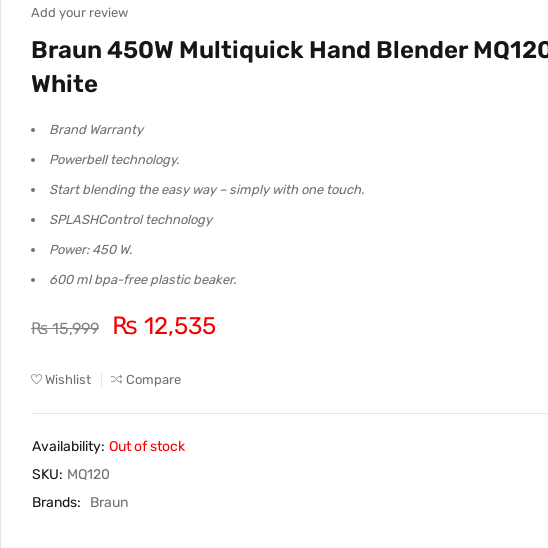What is the original price of the blender?
Can you offer a detailed and complete answer to this question?

The original price of the blender is mentioned in the caption as Rs 15,999, which is the manufacturer's suggested retail price before any discounts or promotions.